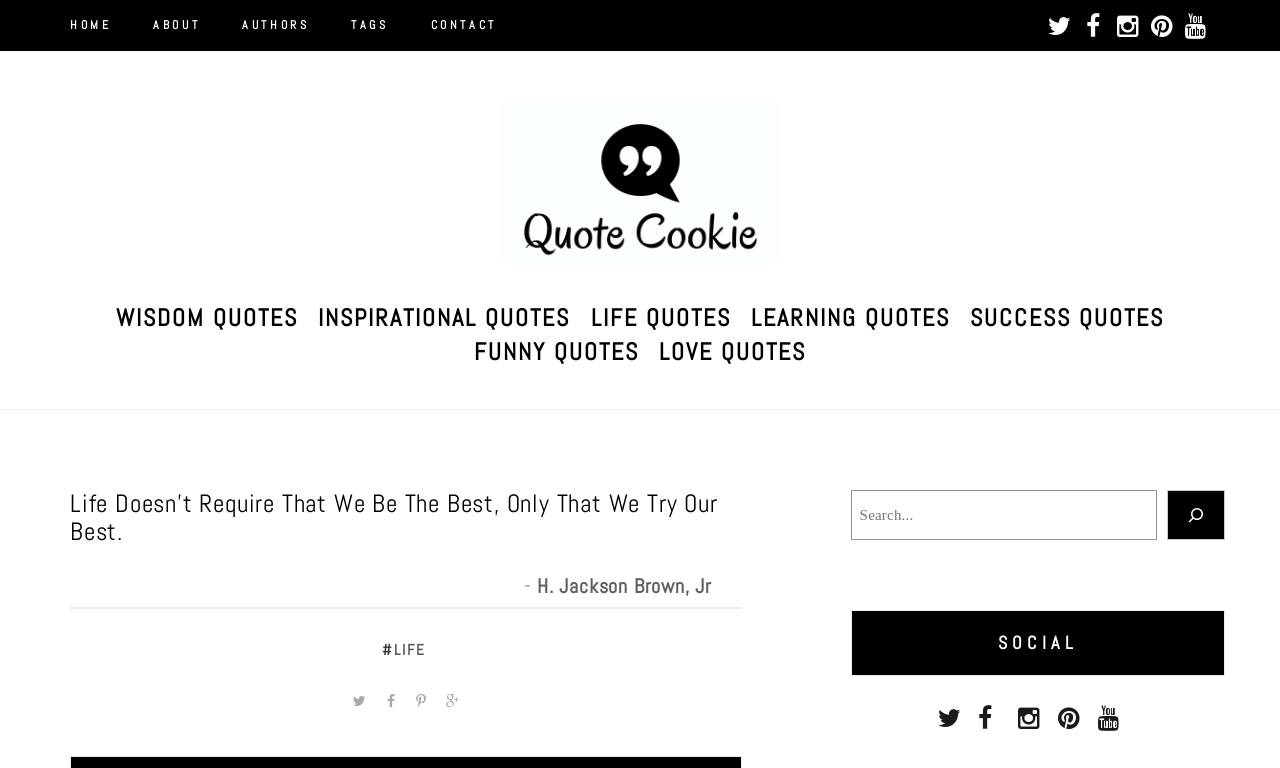Please examine the image and provide a detailed answer to the question: What is the purpose of the search box?

The search box is provided on the webpage, allowing users to search for specific quotes by typing keywords or phrases, as indicated by the 'Search' label and the searchbox element.